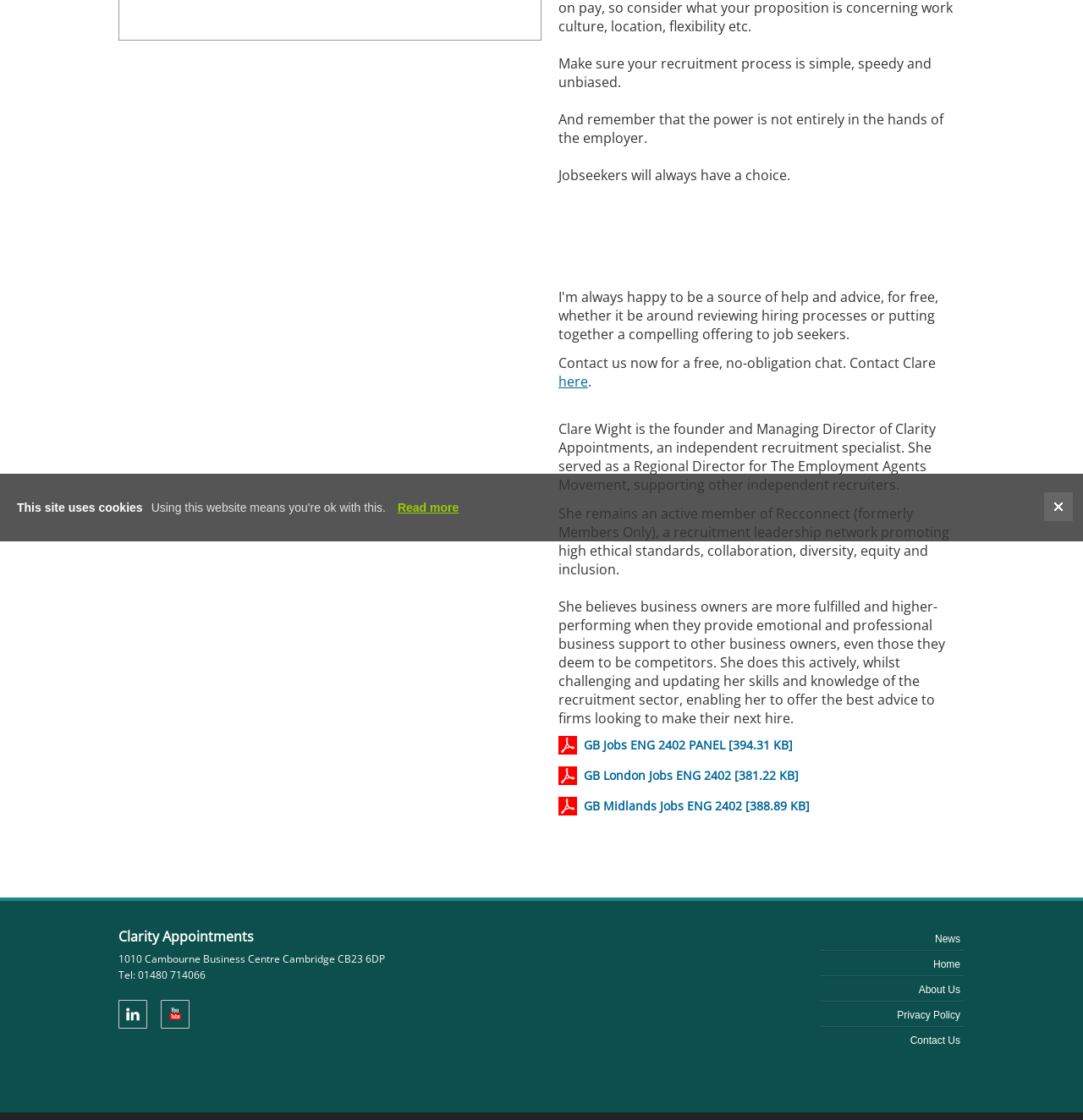Locate the UI element described by About Us in the provided webpage screenshot. Return the bounding box coordinates in the format (top-left x, top-left y, bottom-right x, bottom-right y), ensuring all values are between 0 and 1.

[0.758, 0.872, 0.891, 0.895]